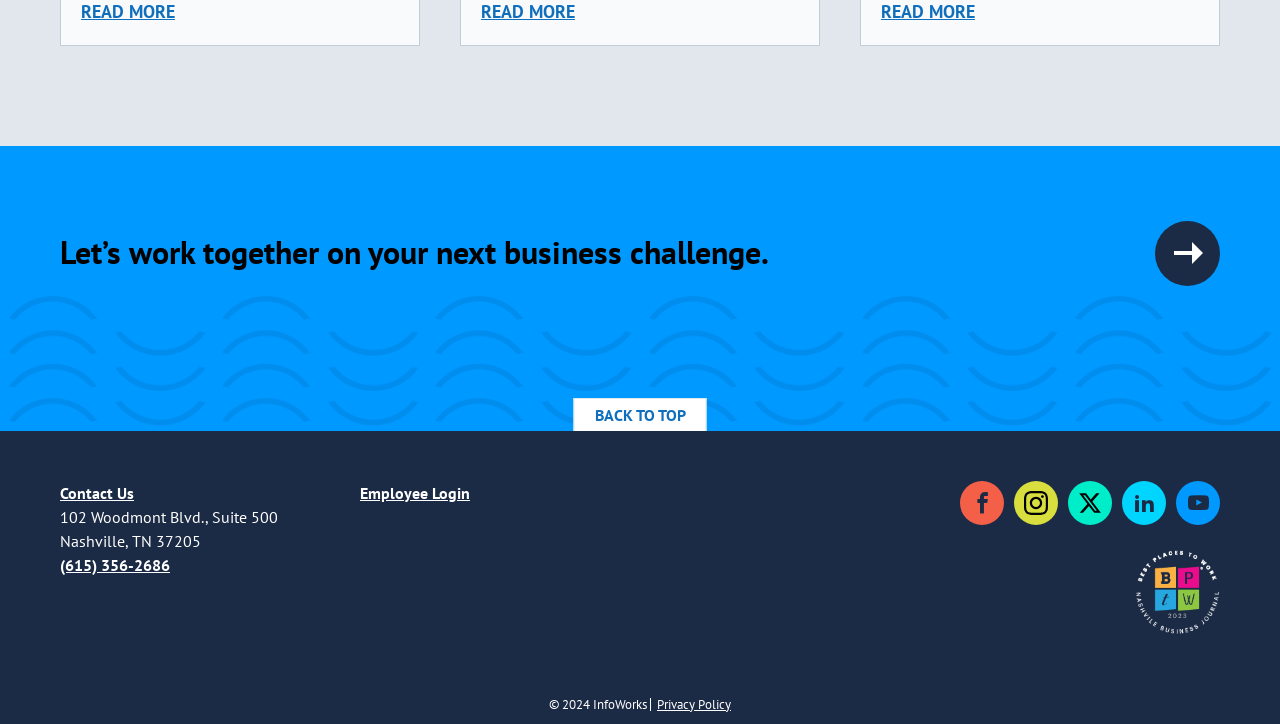Select the bounding box coordinates of the element I need to click to carry out the following instruction: "Click on the HOLY FIRE HEALERS link".

None